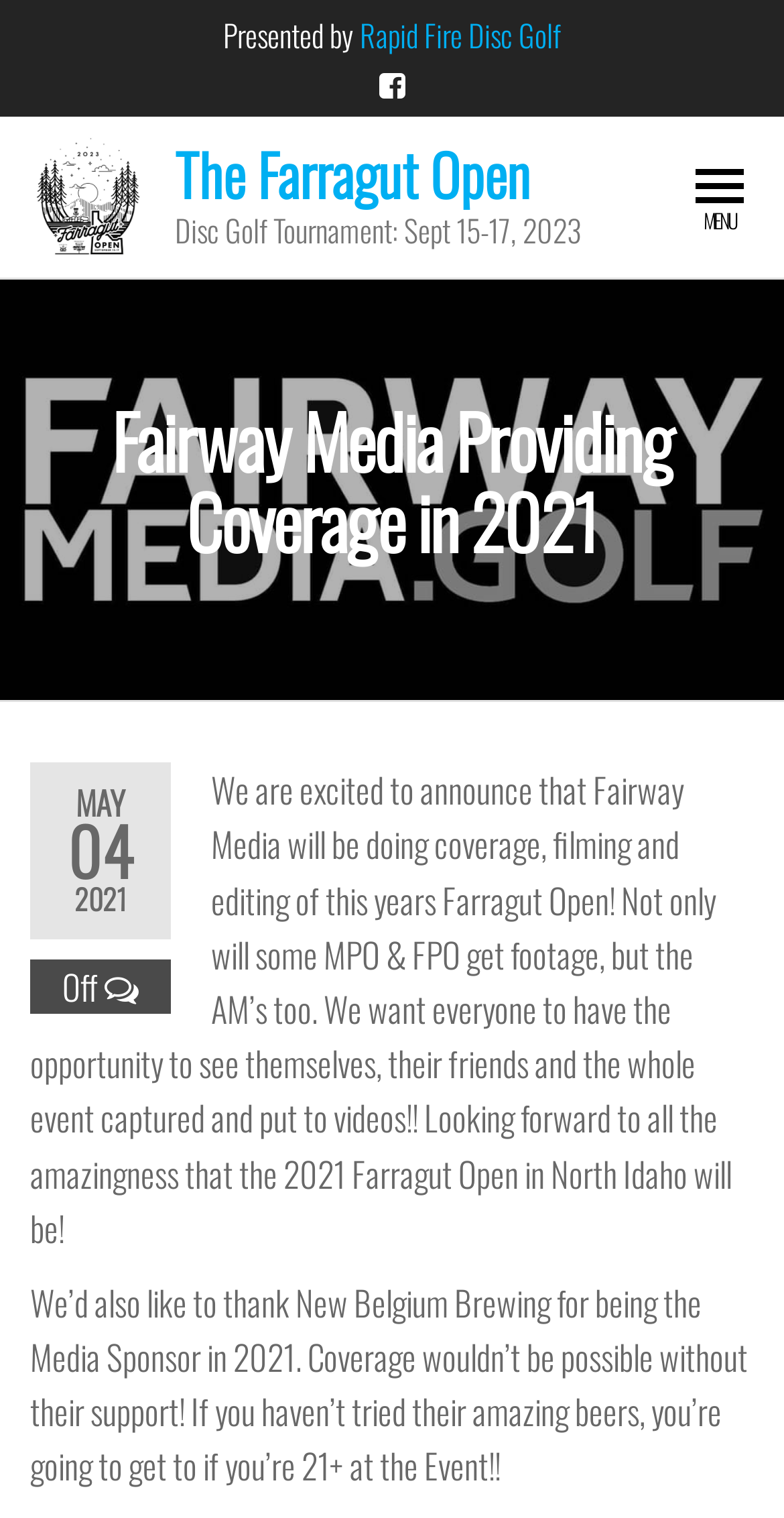Identify the bounding box coordinates for the UI element described as follows: "The Farragut Open". Ensure the coordinates are four float numbers between 0 and 1, formatted as [left, top, right, bottom].

[0.223, 0.087, 0.674, 0.142]